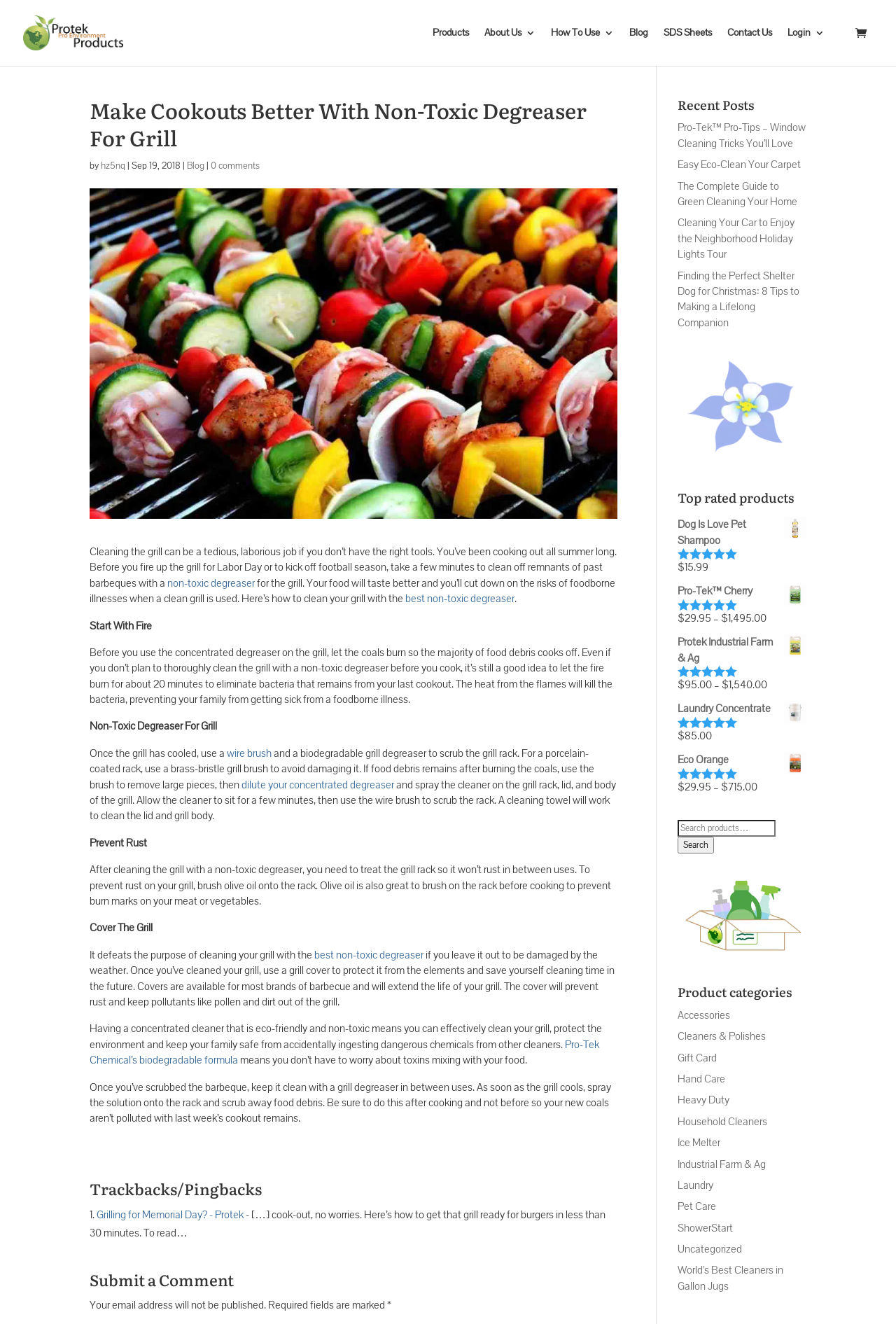Examine the screenshot and answer the question in as much detail as possible: How many links are there in the navigation menu?

I counted the number of links in the navigation menu, which are 'Products', 'About Us 3', 'How To Use 3', 'Blog', 'SDS Sheets', 'Contact Us', and 'Login 3'.